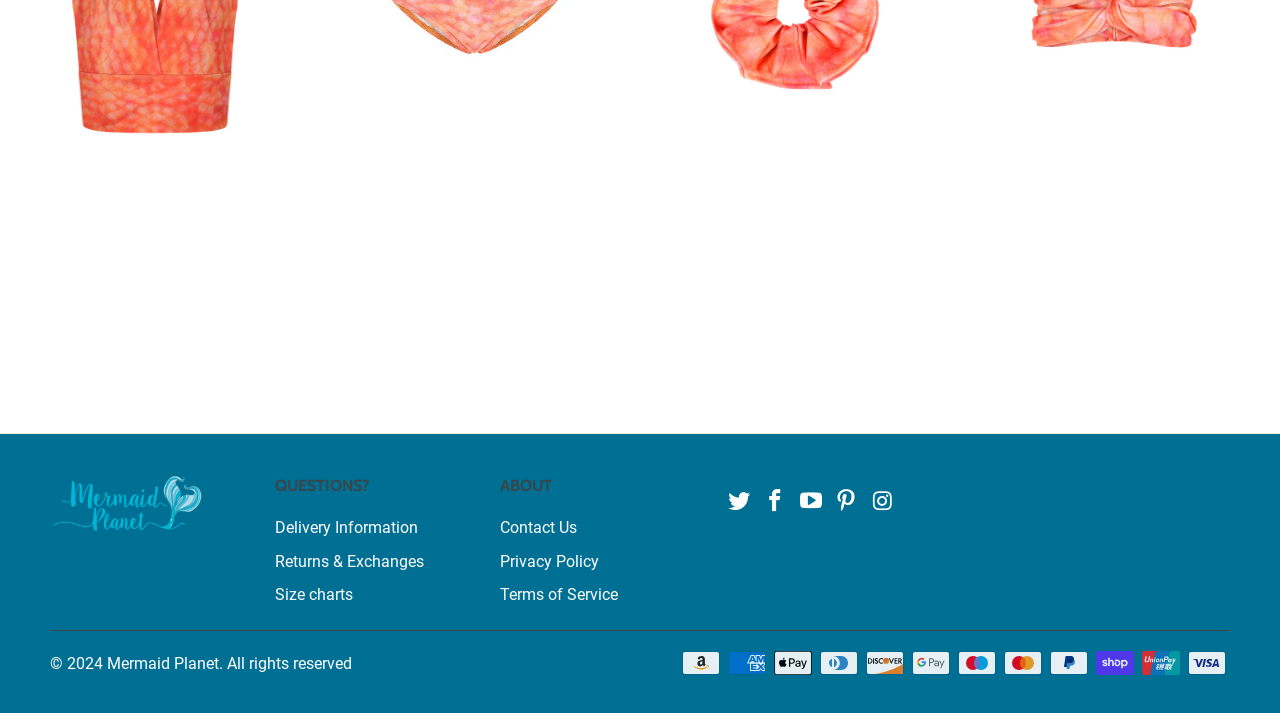Provide the bounding box coordinates of the HTML element this sentence describes: "parent_node: Caribbean Sunrise Mermaid Scrunchie".

[0.548, 0.169, 0.694, 0.195]